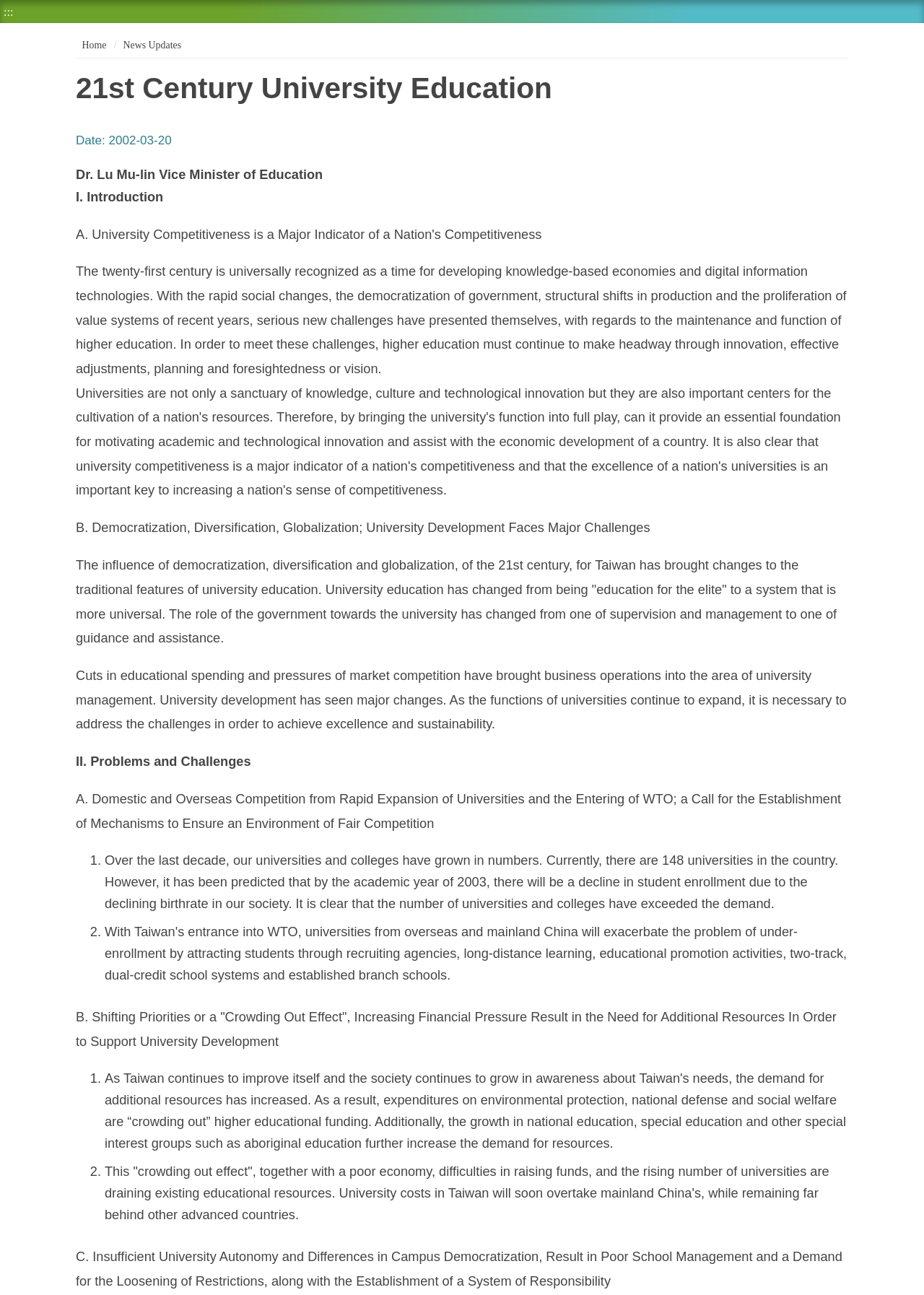Respond to the question with just a single word or phrase: 
What is the predicted trend in student enrollment?

Decline